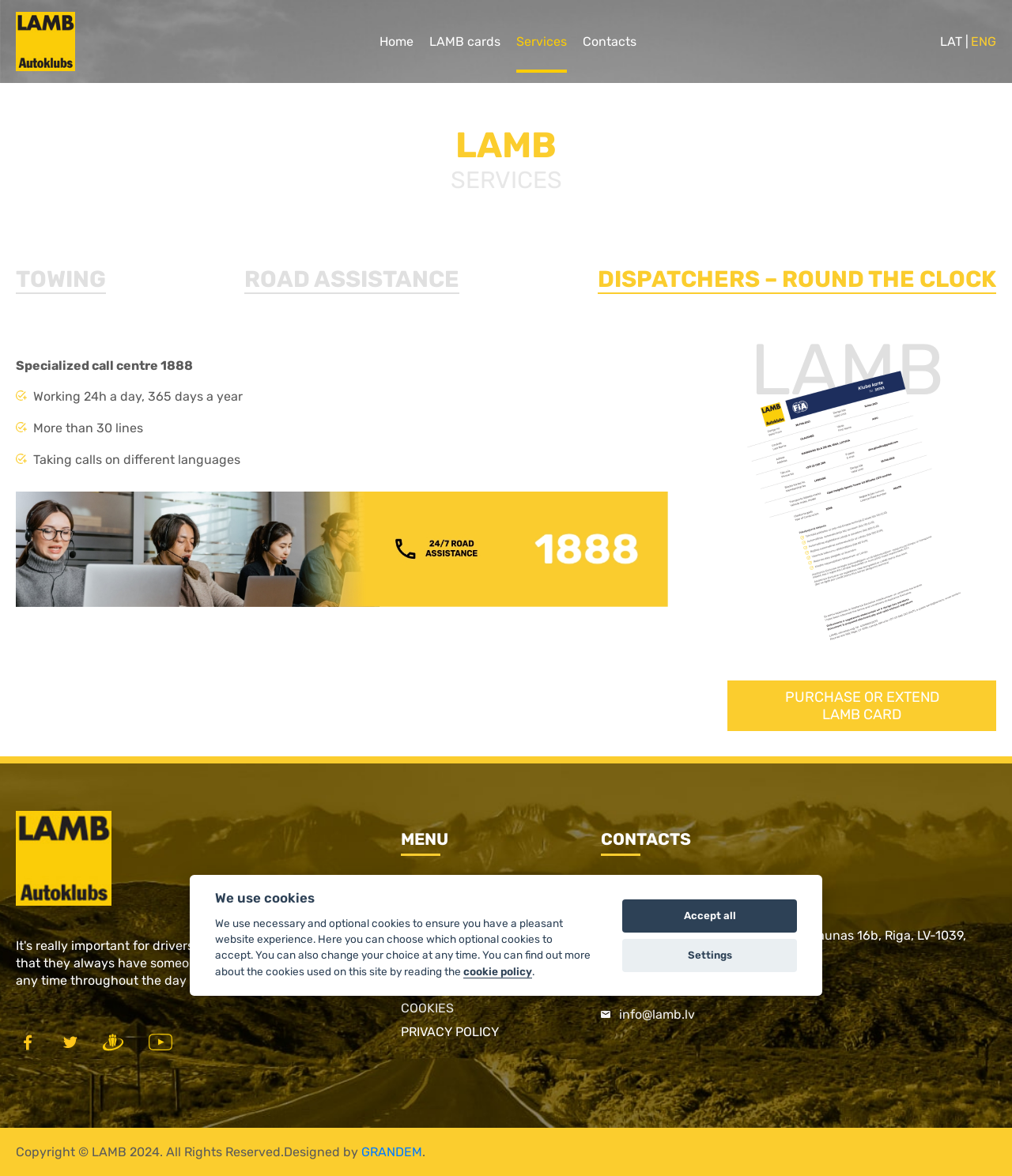What is the name of the organization?
From the image, provide a succinct answer in one word or a short phrase.

LAMB